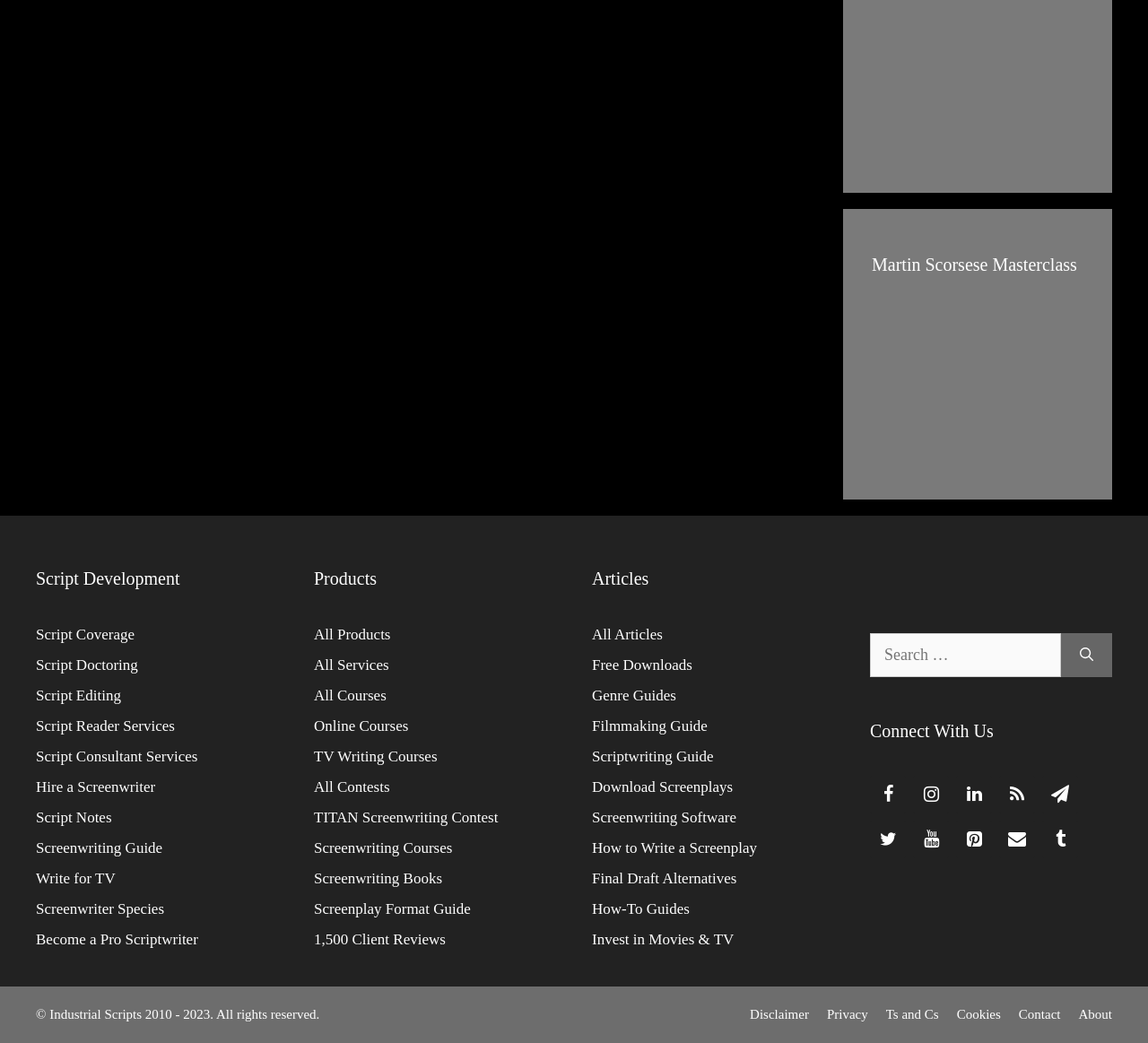Please specify the bounding box coordinates of the clickable section necessary to execute the following command: "Click on Script Coverage".

[0.031, 0.6, 0.117, 0.616]